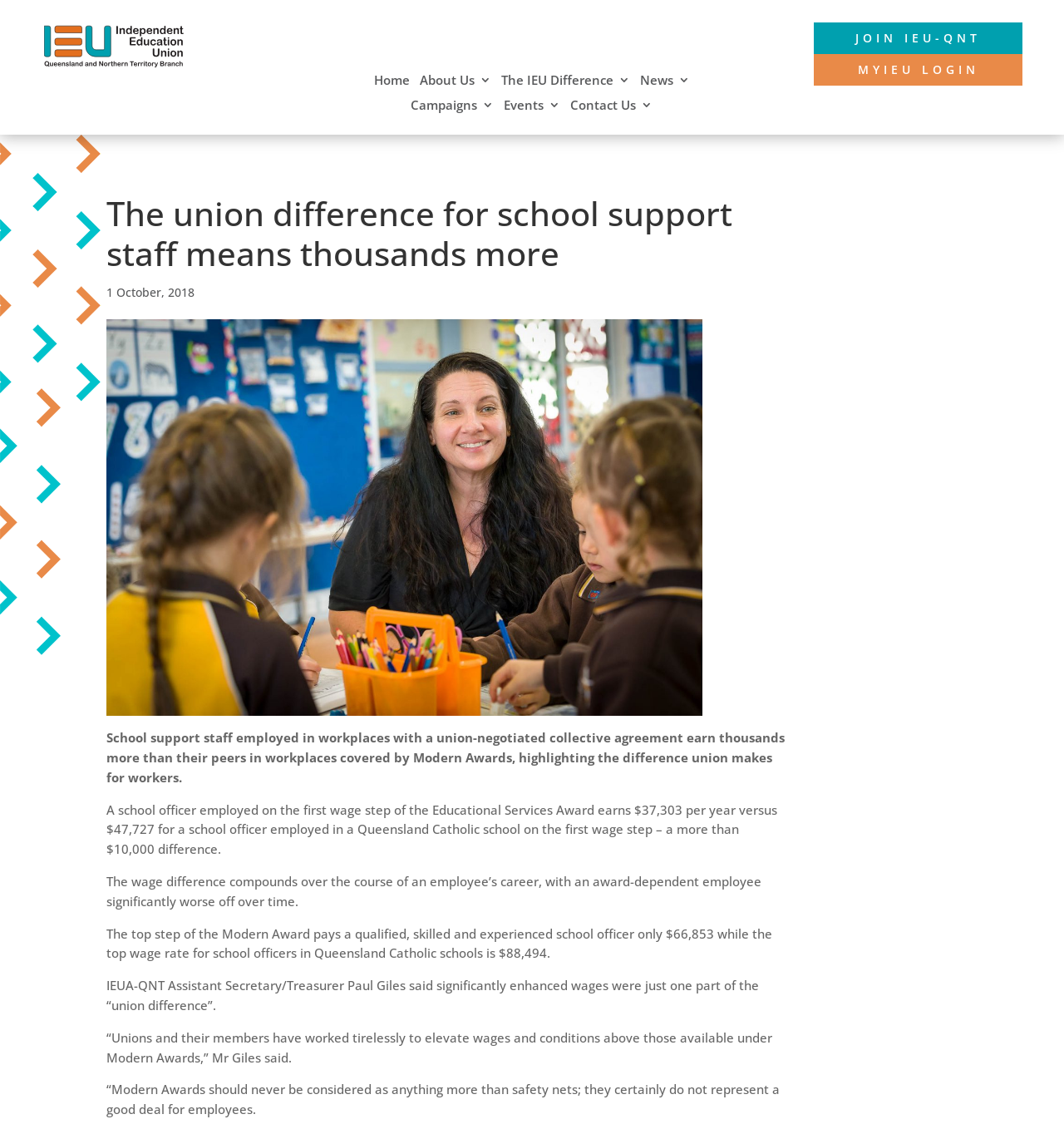Answer the question briefly using a single word or phrase: 
What is the top wage rate for school officers in Queensland Catholic schools?

$88,494